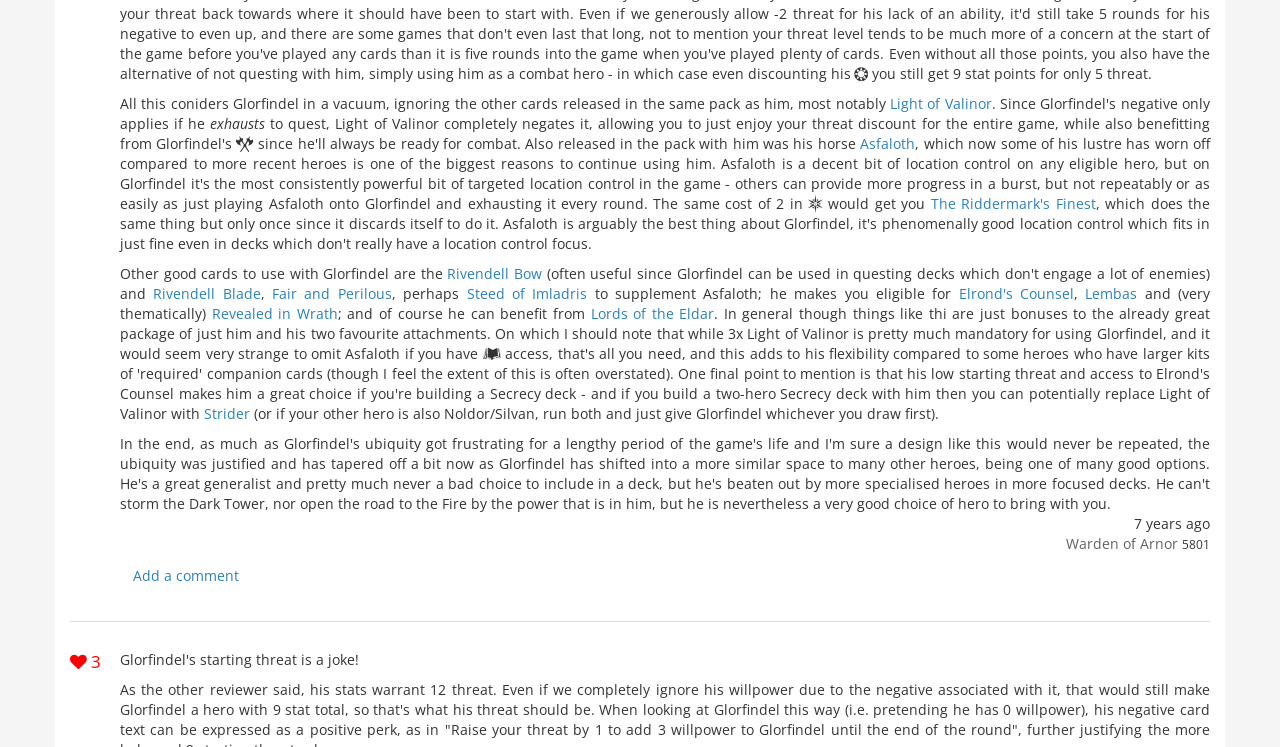Examine the screenshot and answer the question in as much detail as possible: What is the purpose of the 'Add a comment' button?

I inferred the purpose of the 'Add a comment' button by its label and its position on the page, which suggests that it allows users to add a comment to the post.